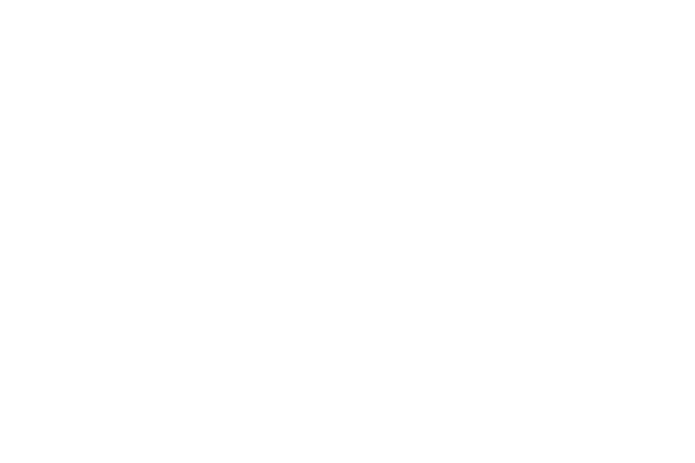Respond to the question with just a single word or phrase: 
What type of fish species are available?

Roosterfish, Cubera Snapper, and Amberjack